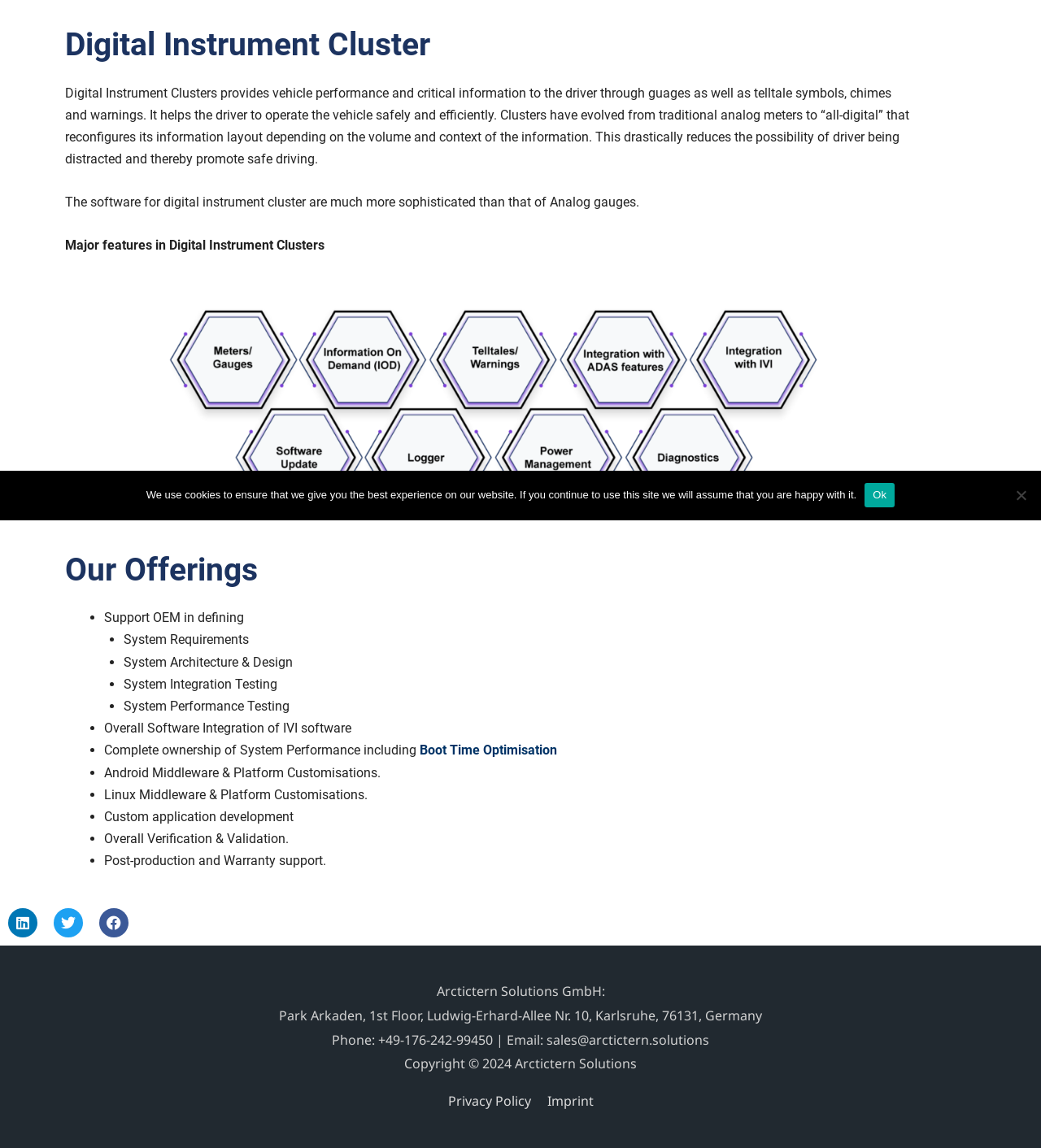Extract the bounding box coordinates of the UI element described by: "Privacy Policy". The coordinates should include four float numbers ranging from 0 to 1, e.g., [left, top, right, bottom].

[0.43, 0.951, 0.516, 0.967]